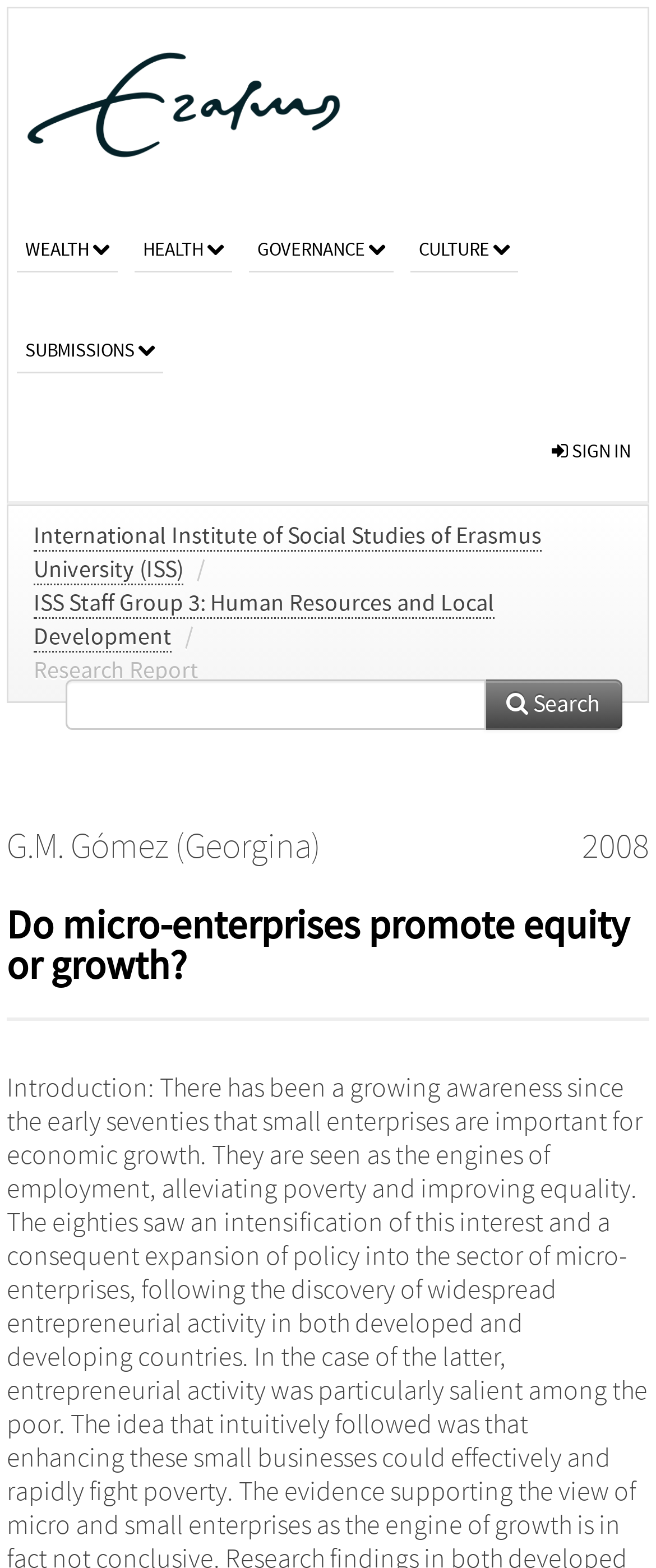Using the description: "parent_node: WEALTH", determine the UI element's bounding box coordinates. Ensure the coordinates are in the format of four float numbers between 0 and 1, i.e., [left, top, right, bottom].

[0.0, 0.005, 0.564, 0.127]